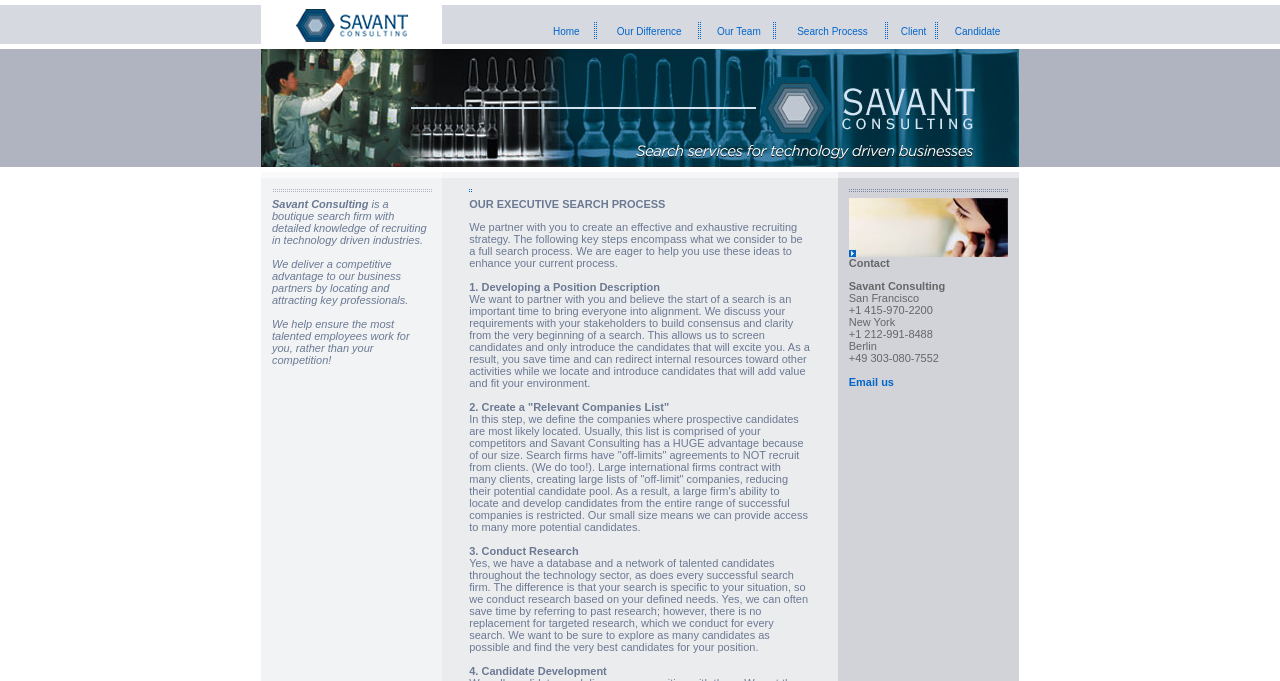Given the webpage screenshot, identify the bounding box of the UI element that matches this description: "Our Difference".

[0.482, 0.037, 0.533, 0.054]